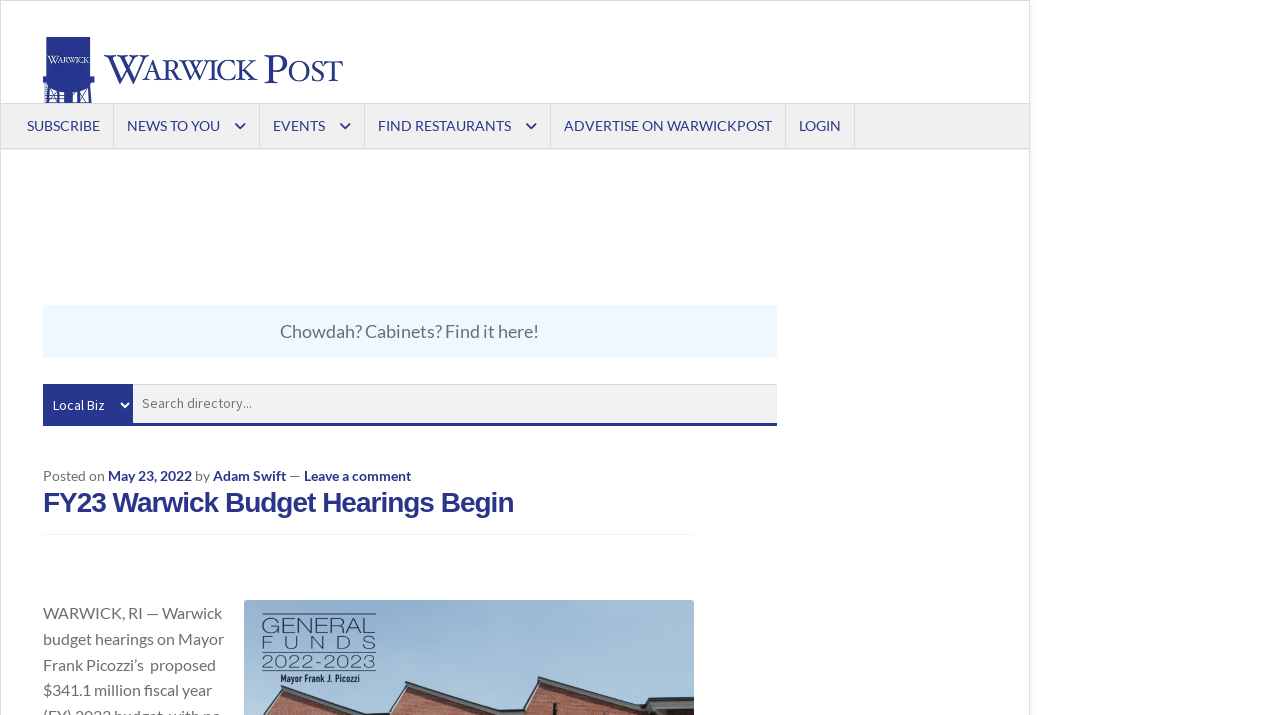Identify the bounding box coordinates of the element that should be clicked to fulfill this task: "Search directory". The coordinates should be provided as four float numbers between 0 and 1, i.e., [left, top, right, bottom].

[0.104, 0.536, 0.607, 0.596]